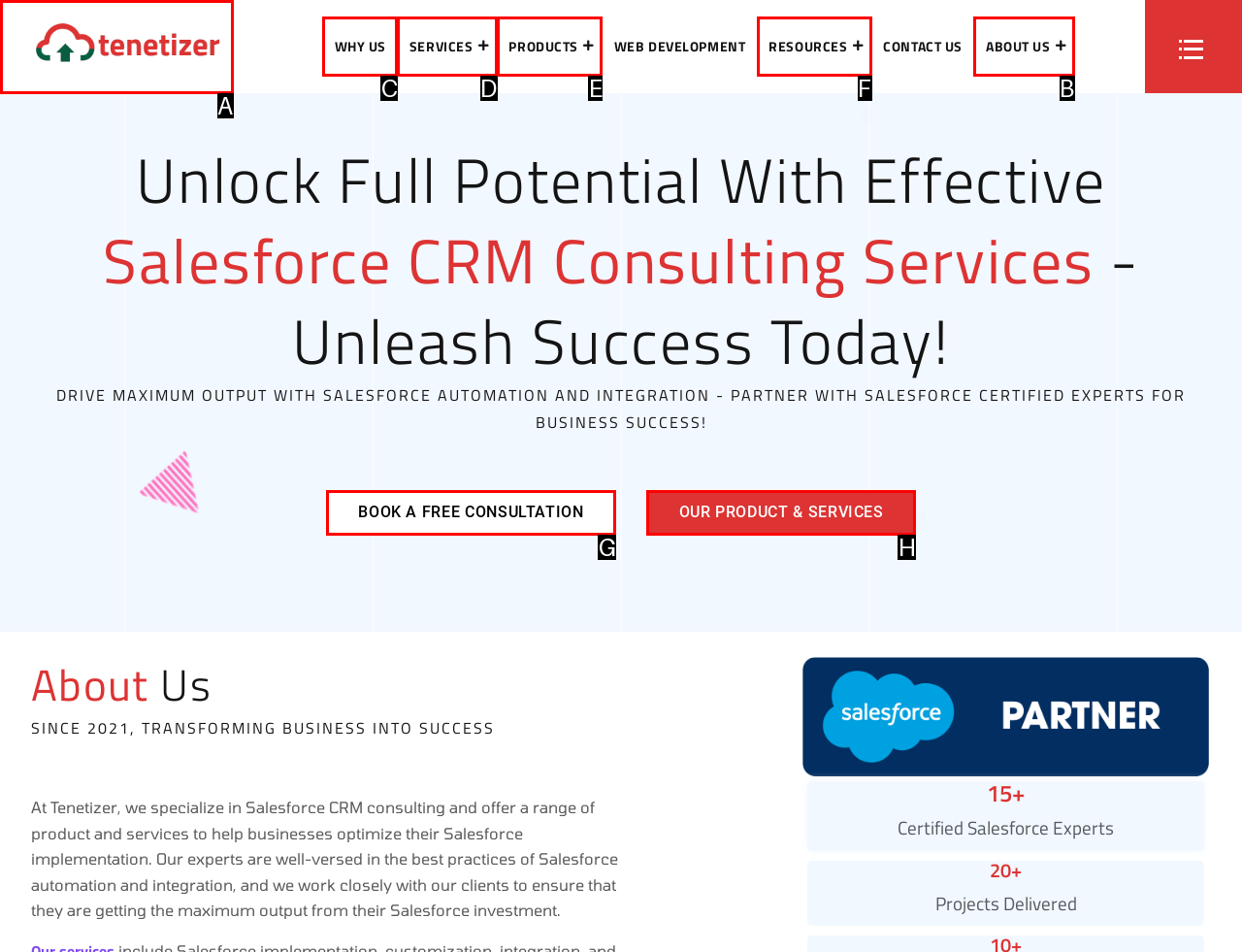Indicate which HTML element you need to click to complete the task: Search for something. Provide the letter of the selected option directly.

None